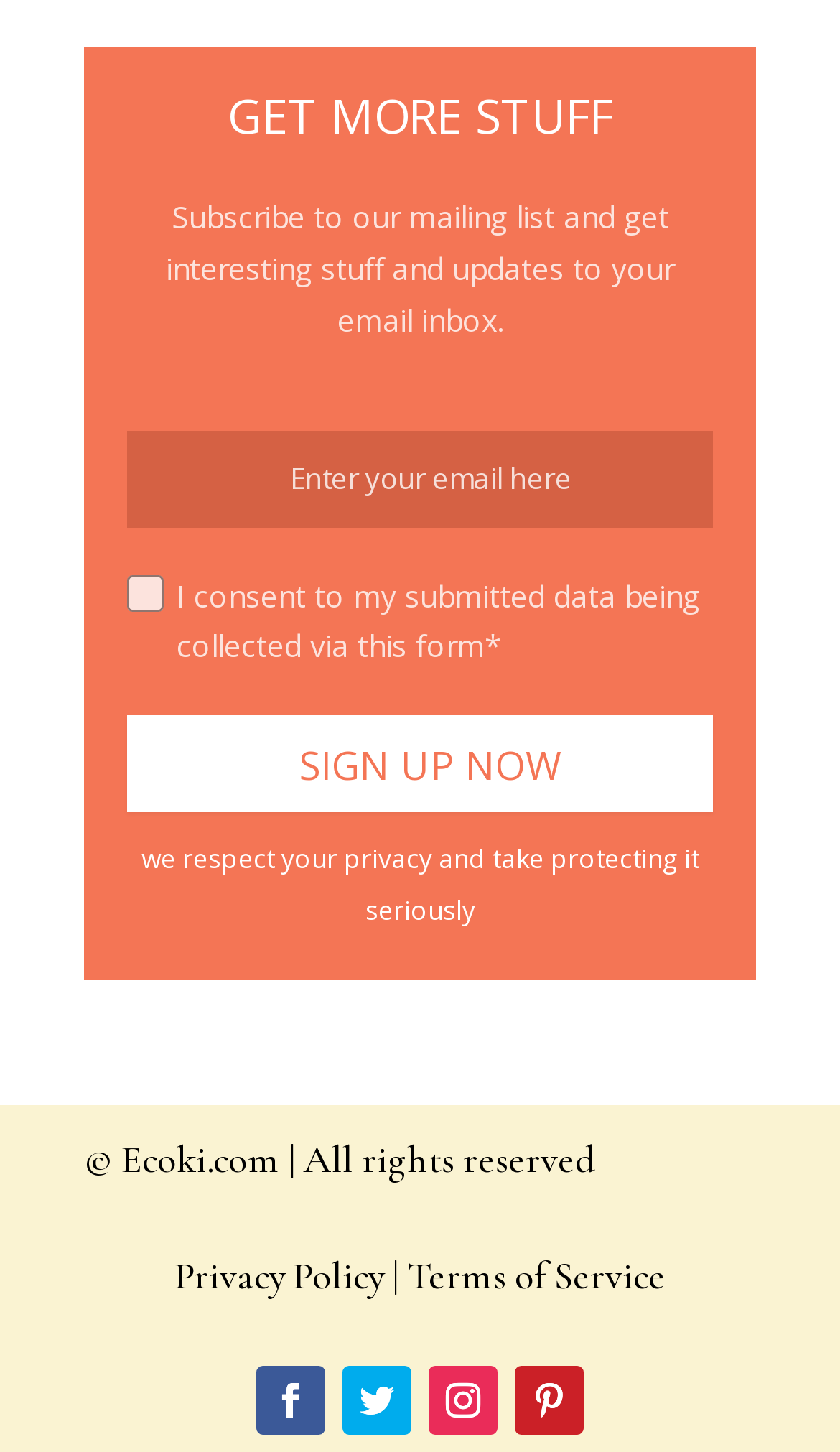Please locate the bounding box coordinates of the element that needs to be clicked to achieve the following instruction: "Click the Terms of Service link". The coordinates should be four float numbers between 0 and 1, i.e., [left, top, right, bottom].

[0.485, 0.861, 0.792, 0.894]